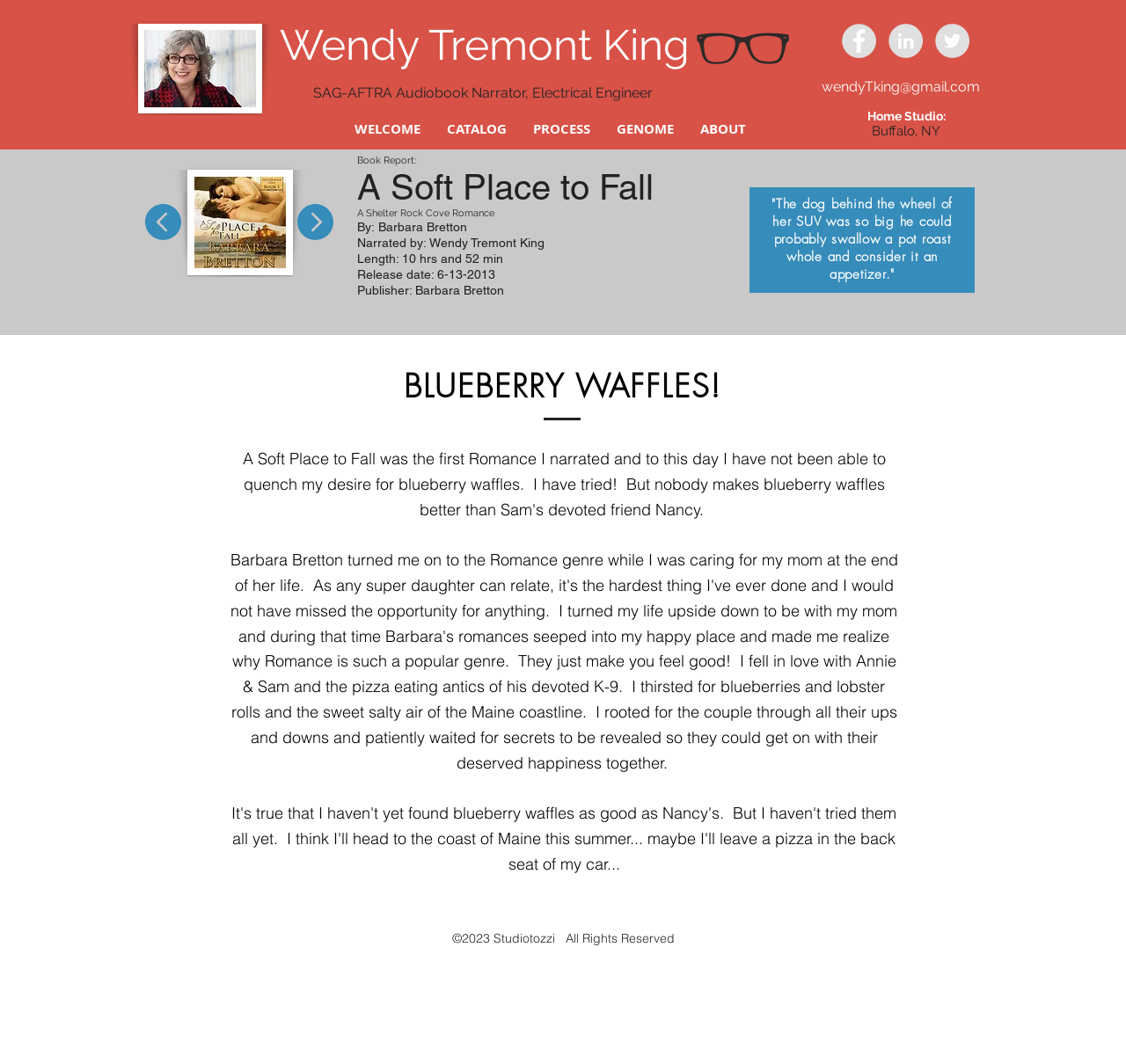Produce a meticulous description of the webpage.

This webpage is about Wendy Tremont King, a SAG-AFTRA audiobook narrator and electrical engineer. At the top left, there is a small image of Wendy Tremont King, and next to it, her name is displayed in a large font. Below her name, there is a smaller heading that describes her profession. 

To the right of Wendy's image, there is a navigation menu with five links: WELCOME, CATALOG, PROCESS, GENOME, and ABOUT. Below the navigation menu, there is a social bar with links to Facebook, LinkedIn, and Twitter, each represented by a grey circle icon.

On the right side of the page, there is a section with Wendy's contact information, including her email address and a heading that indicates she has a home studio in Buffalo, NY.

The main content of the page is about a book report by Wendy Tremont King. The book is "A Soft Place to Fall" by Barbara Bretton, and it's a romance novel. There is a quote from the book at the top, and below it, there are links to listen to a sample of the audiobook. The book's details, including its length, release date, and publisher, are listed below. 

At the bottom of the page, there is a copyright notice that indicates the webpage is owned by Studiotozzi and all rights are reserved.